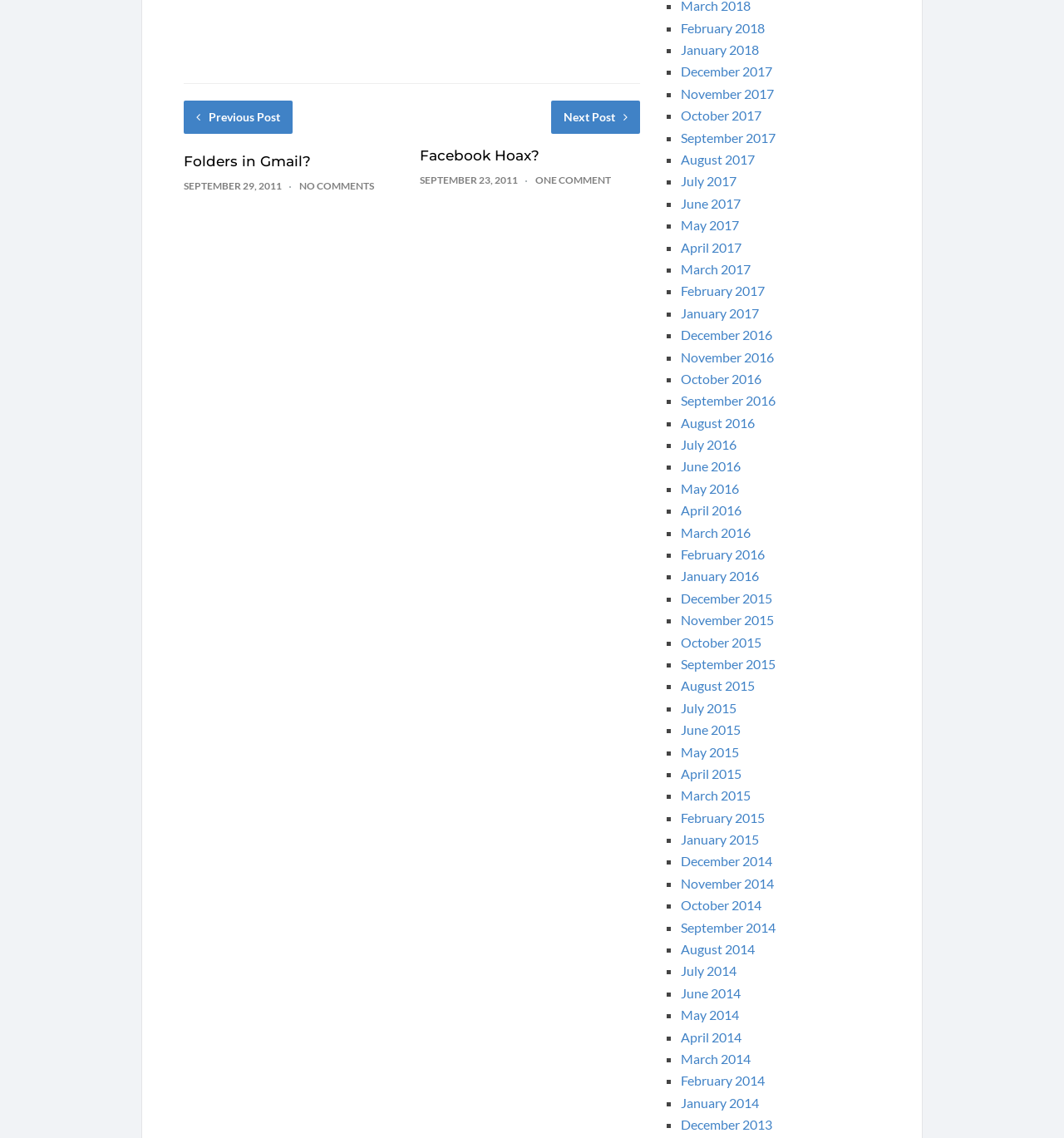Please specify the bounding box coordinates of the element that should be clicked to execute the given instruction: 'Go to the 'Facebook Hoax?' post'. Ensure the coordinates are four float numbers between 0 and 1, expressed as [left, top, right, bottom].

[0.394, 0.129, 0.602, 0.146]